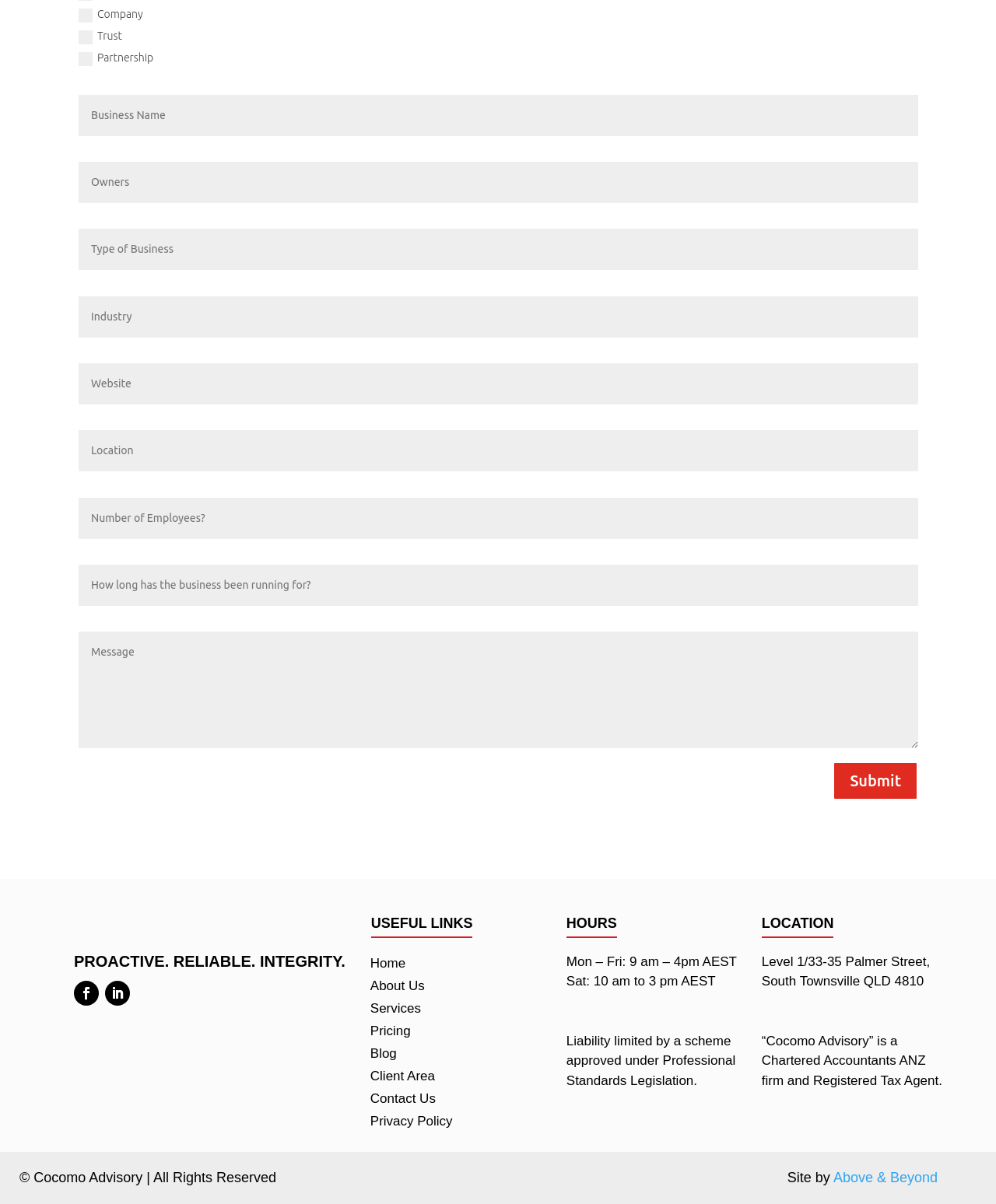Find the bounding box coordinates of the clickable element required to execute the following instruction: "Contact Us". Provide the coordinates as four float numbers between 0 and 1, i.e., [left, top, right, bottom].

[0.372, 0.907, 0.569, 0.918]